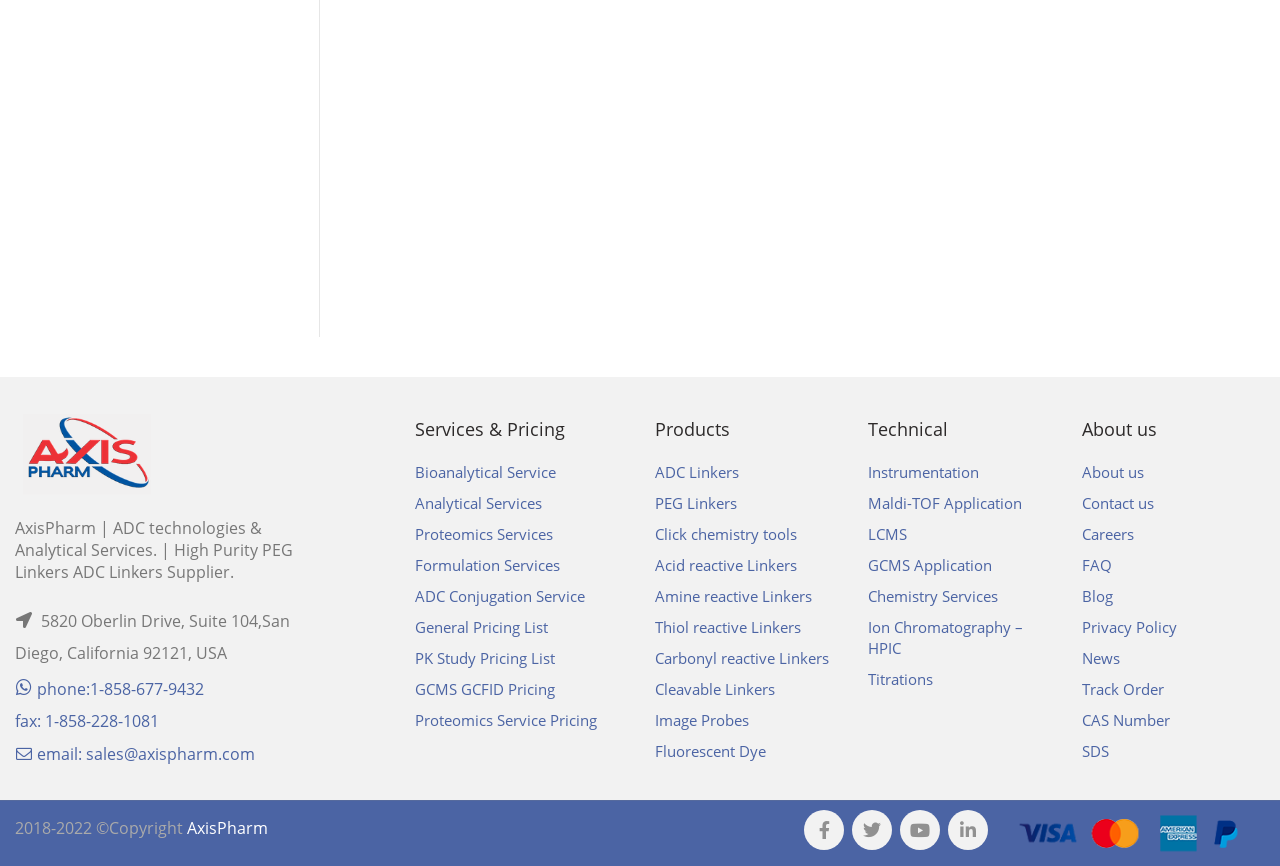What is the molecular weight of AP12194?
Please answer the question with as much detail as possible using the screenshot.

I found the molecular weight of AP12194 by looking at the grid cell that corresponds to the 'M.W.' column header. The molecular weight is listed as '1616.97'.